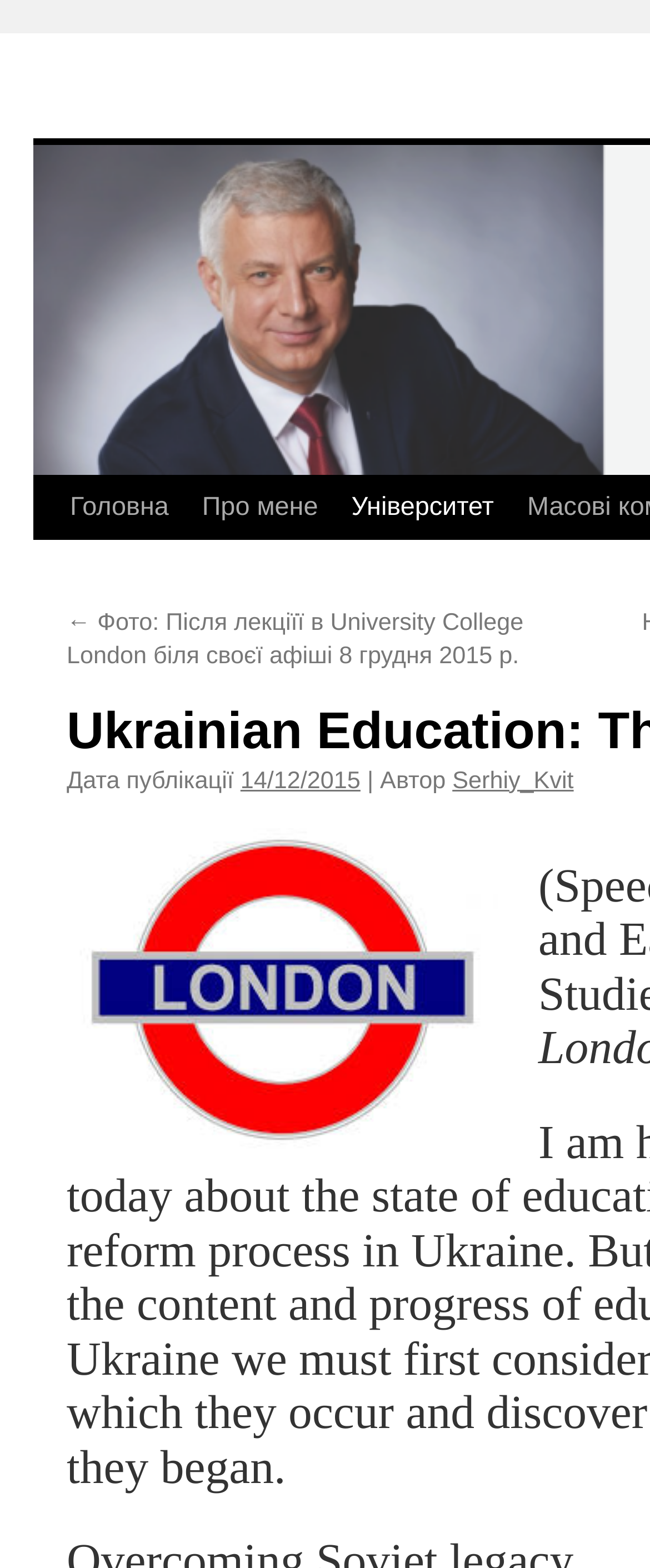Identify the webpage's primary heading and generate its text.

Ukrainian Education: The State of Reform